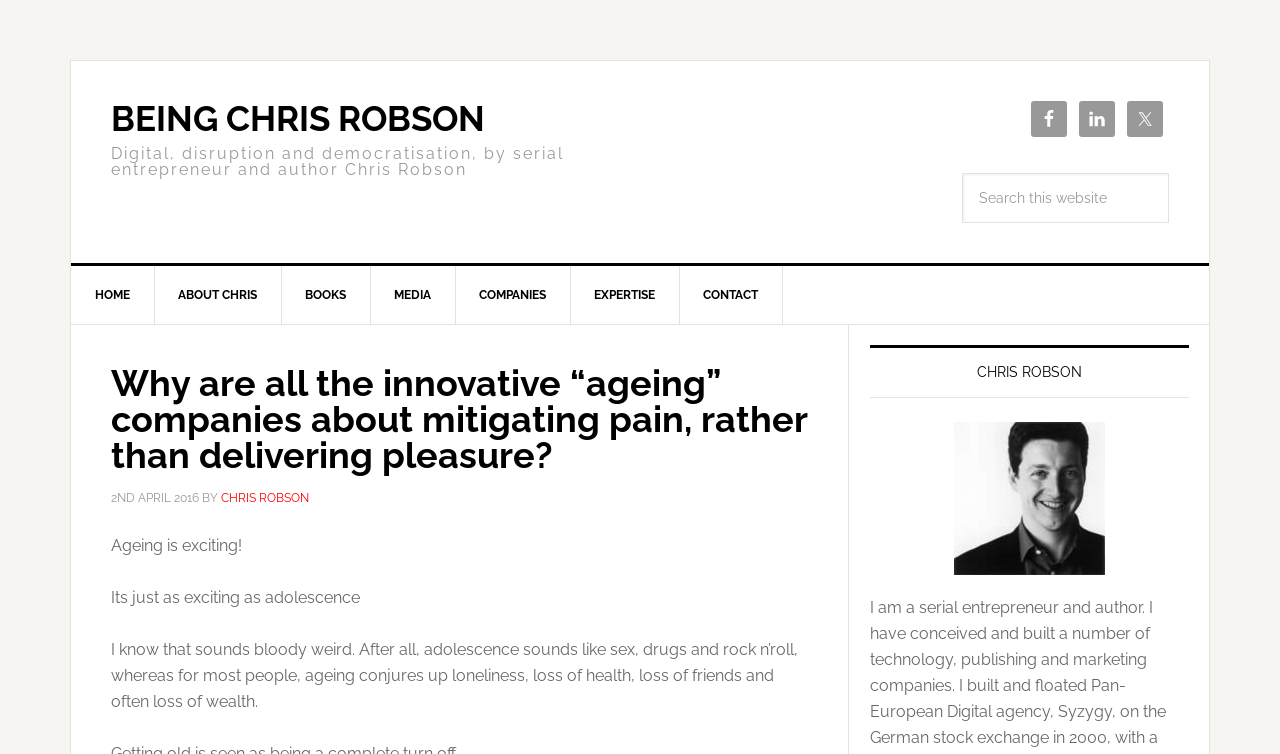Identify the bounding box coordinates of the area you need to click to perform the following instruction: "View Chris Robson's profile".

[0.68, 0.458, 0.929, 0.528]